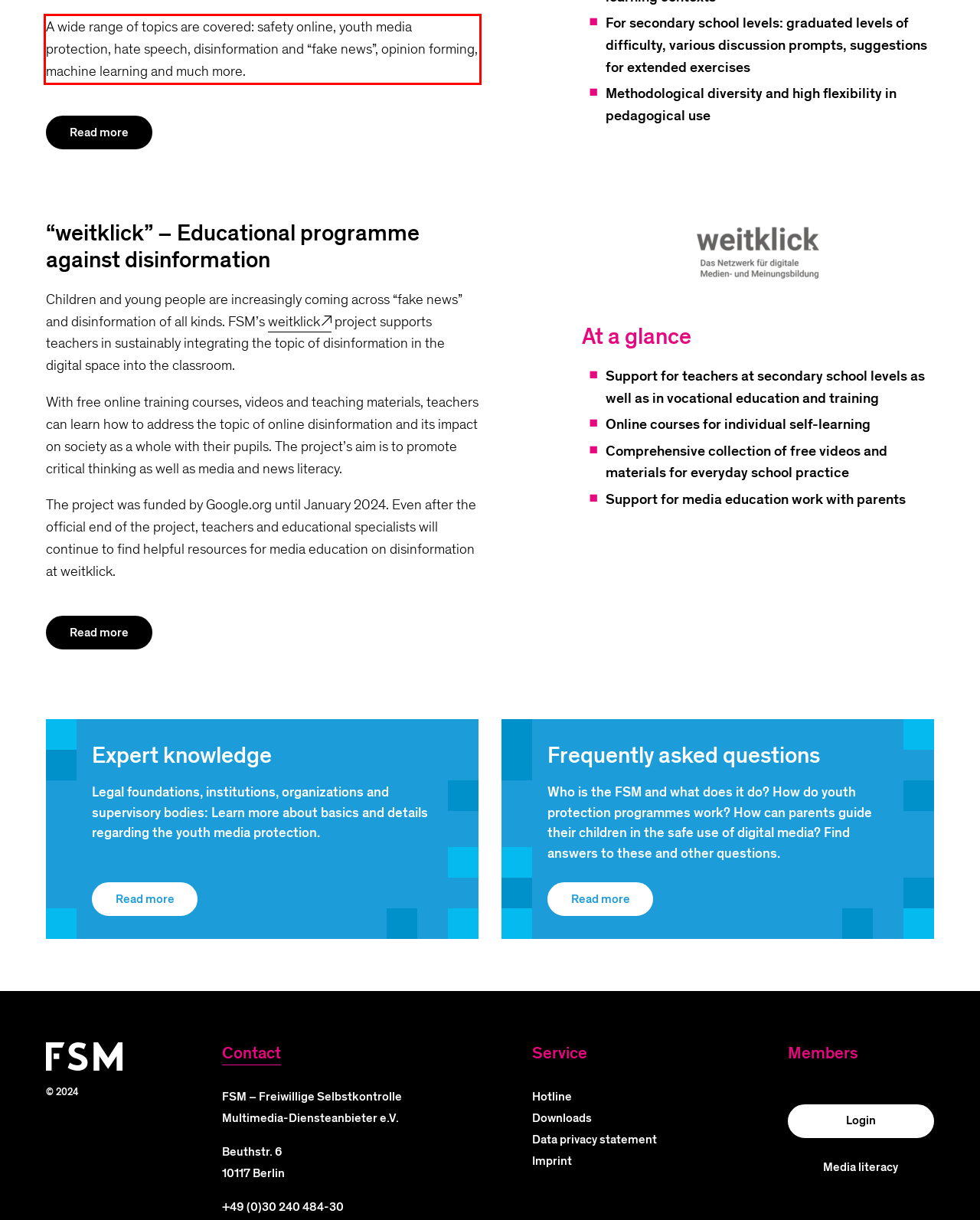Examine the screenshot of the webpage, locate the red bounding box, and generate the text contained within it.

A wide range of topics are covered: safety online, youth media protection, hate speech, disinformation and “fake news”, opinion forming, machine learning and much more.